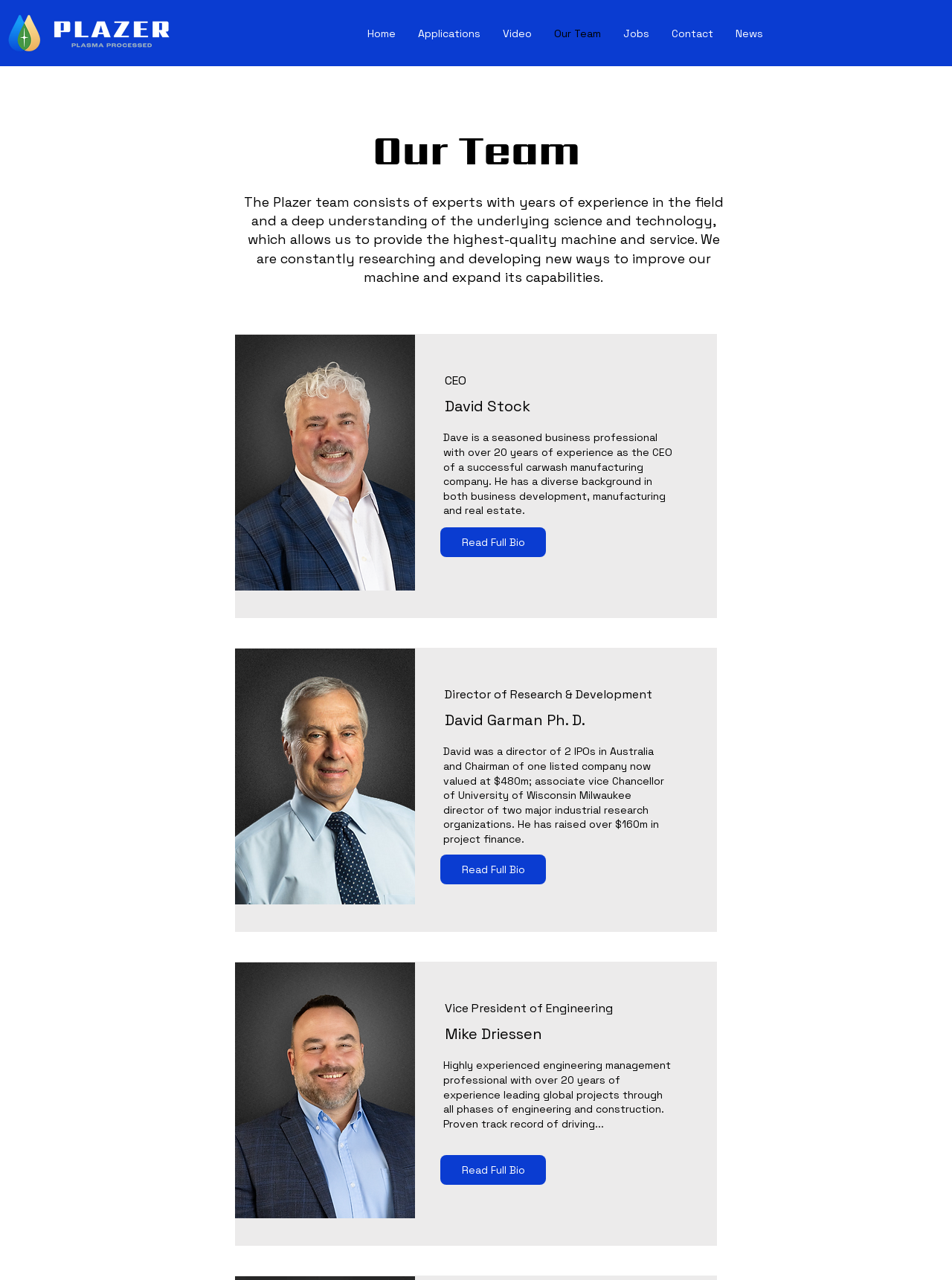How many team members are listed on this page?
Provide a comprehensive and detailed answer to the question.

By examining the webpage, I can see three team members listed: David Stock, David Garman Ph. D., and Mike Driessen, each with their own bio and photo.